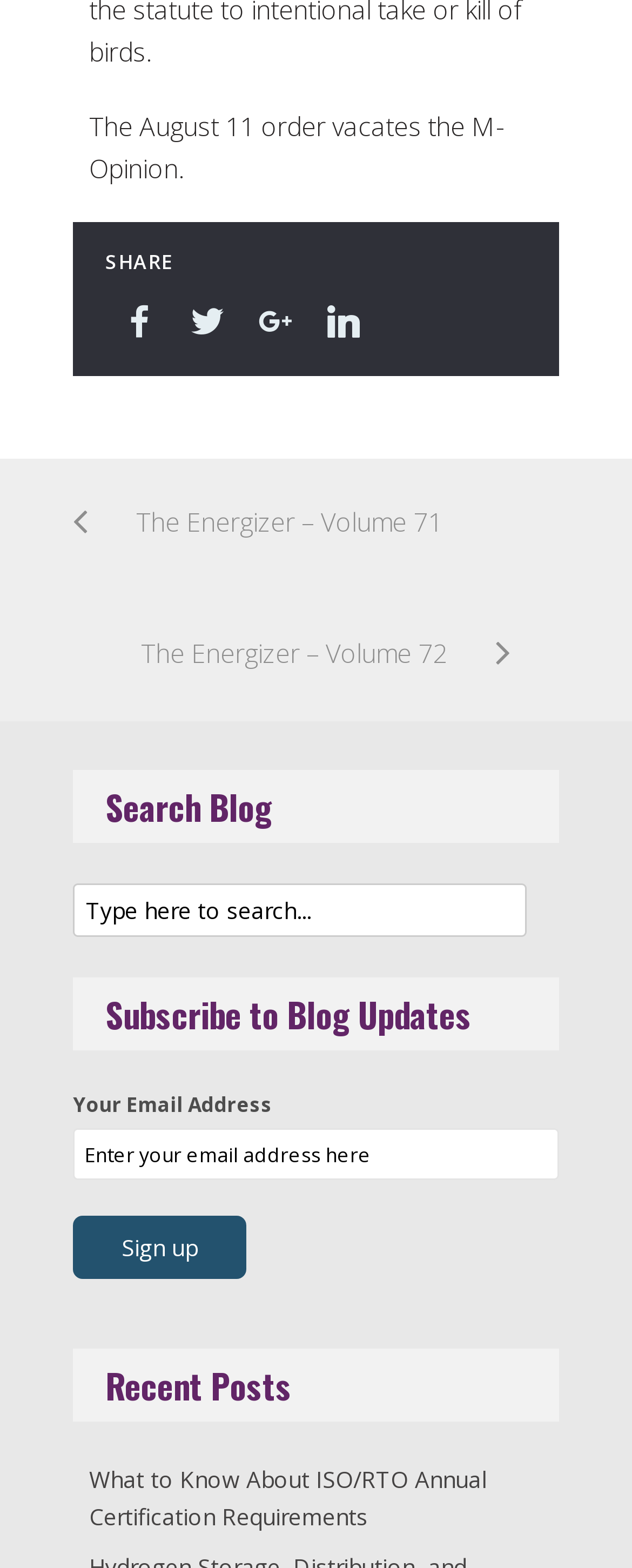Locate the bounding box of the UI element defined by this description: "The Energizer – Volume 72". The coordinates should be given as four float numbers between 0 and 1, formatted as [left, top, right, bottom].

[0.115, 0.376, 0.808, 0.46]